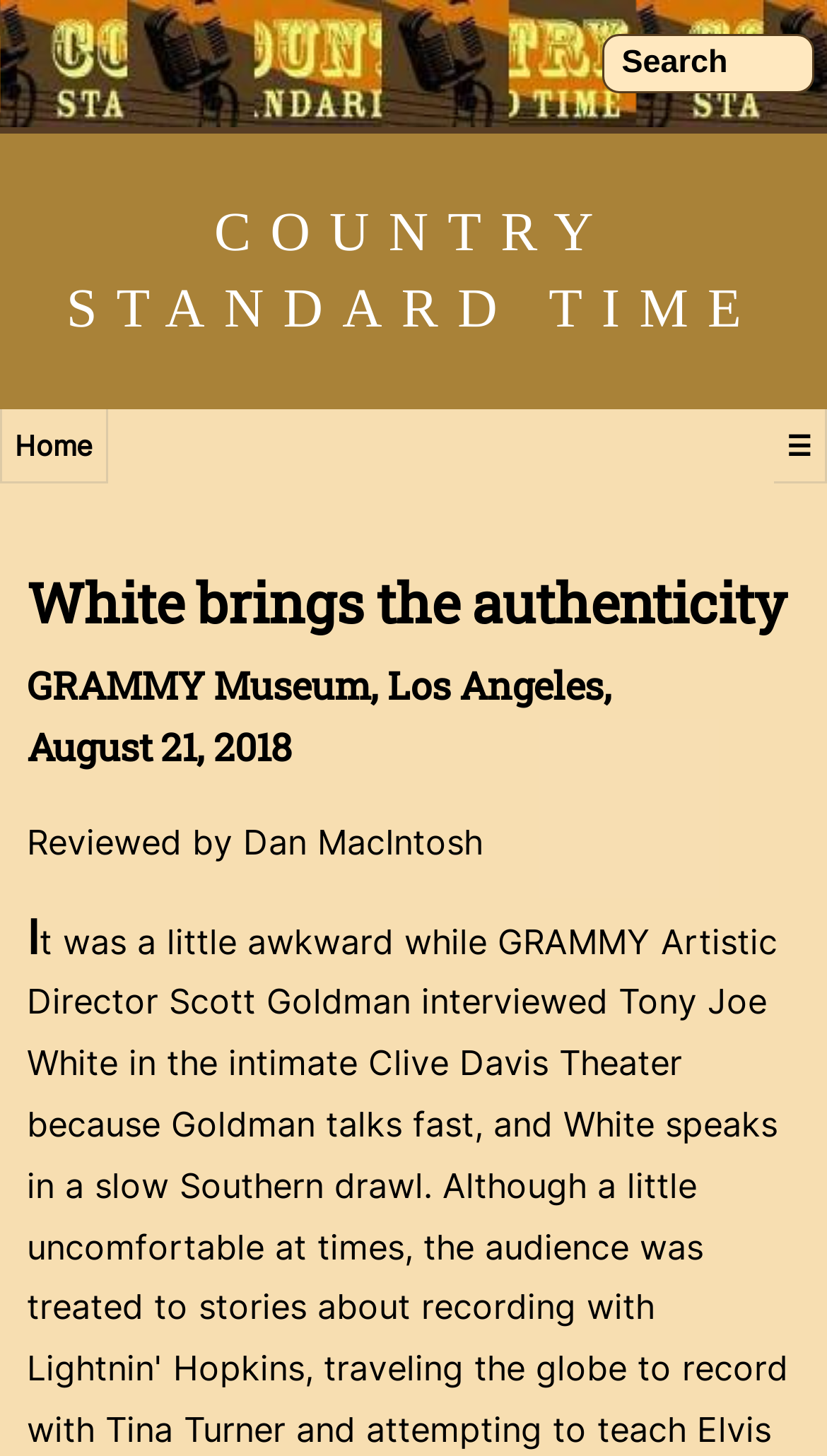Detail the webpage's structure and highlights in your description.

The webpage is a concert review article titled "White brings the authenticity". At the top right corner, there is a search box with a label "Search". Below the title, there are three links: "COUNTRY STANDARD TIME" on the top left, "Home" on the left, and an icon "☰" on the right. 

The main content of the article starts with a heading "White brings the authenticity" followed by a subheading "GRAMMY Museum, Los Angeles, August 21, 2018". The article is reviewed by Dan MacIntosh, as indicated by a text below the subheading.